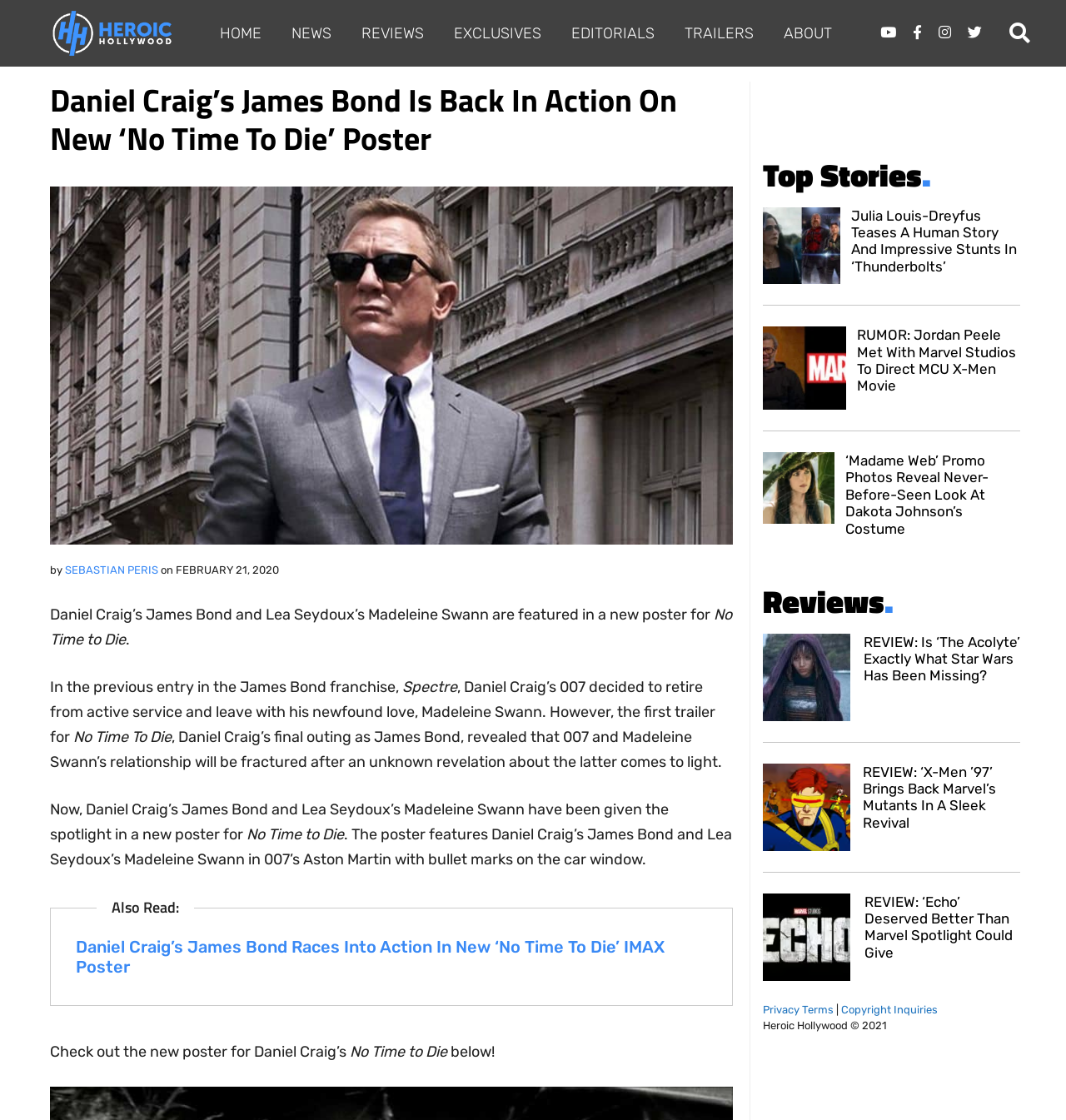Answer the following inquiry with a single word or phrase:
What is the name of the website?

Heroic Hollywood